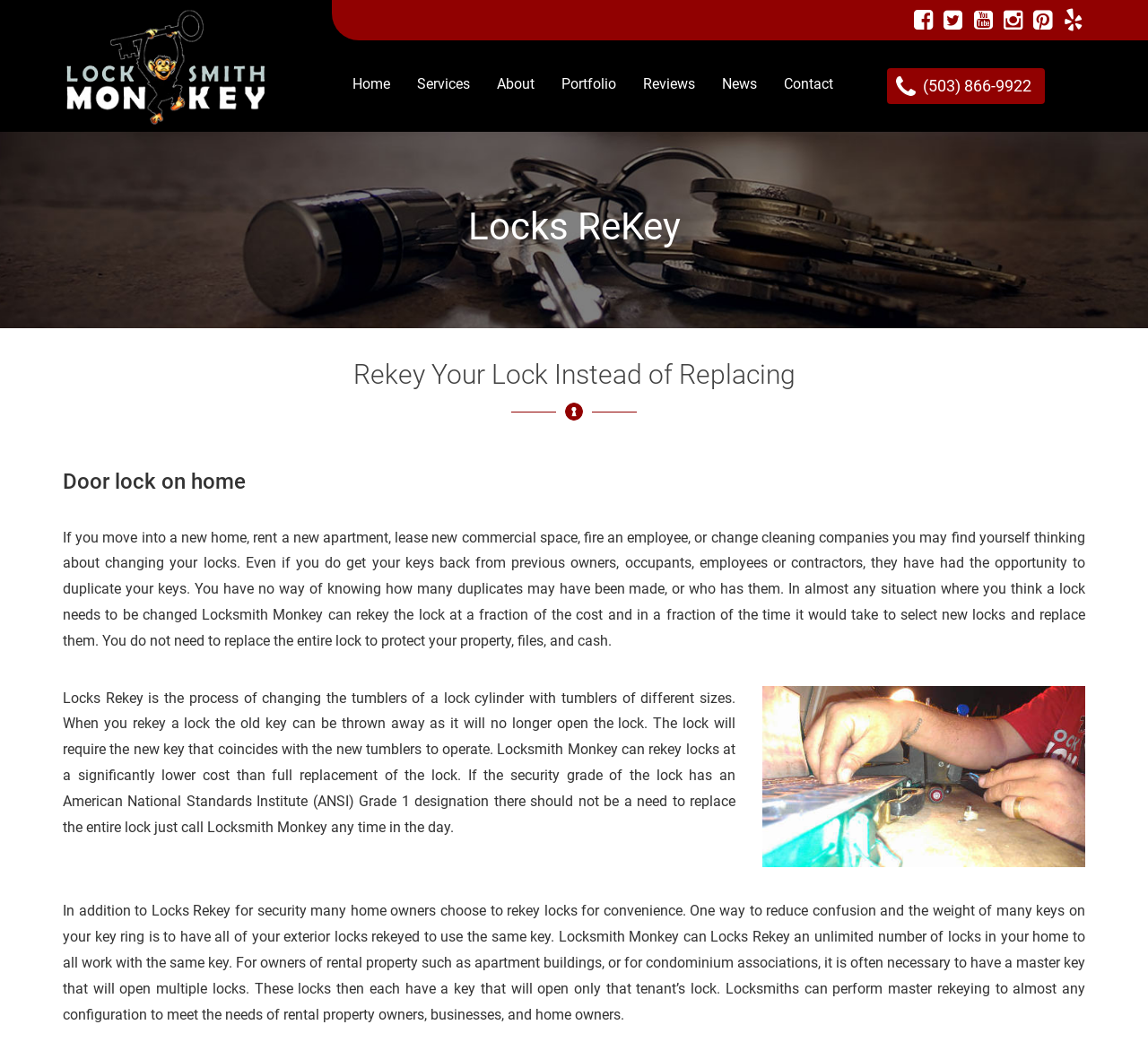What is the benefit of rekeying locks for homeowners? Analyze the screenshot and reply with just one word or a short phrase.

Convenience